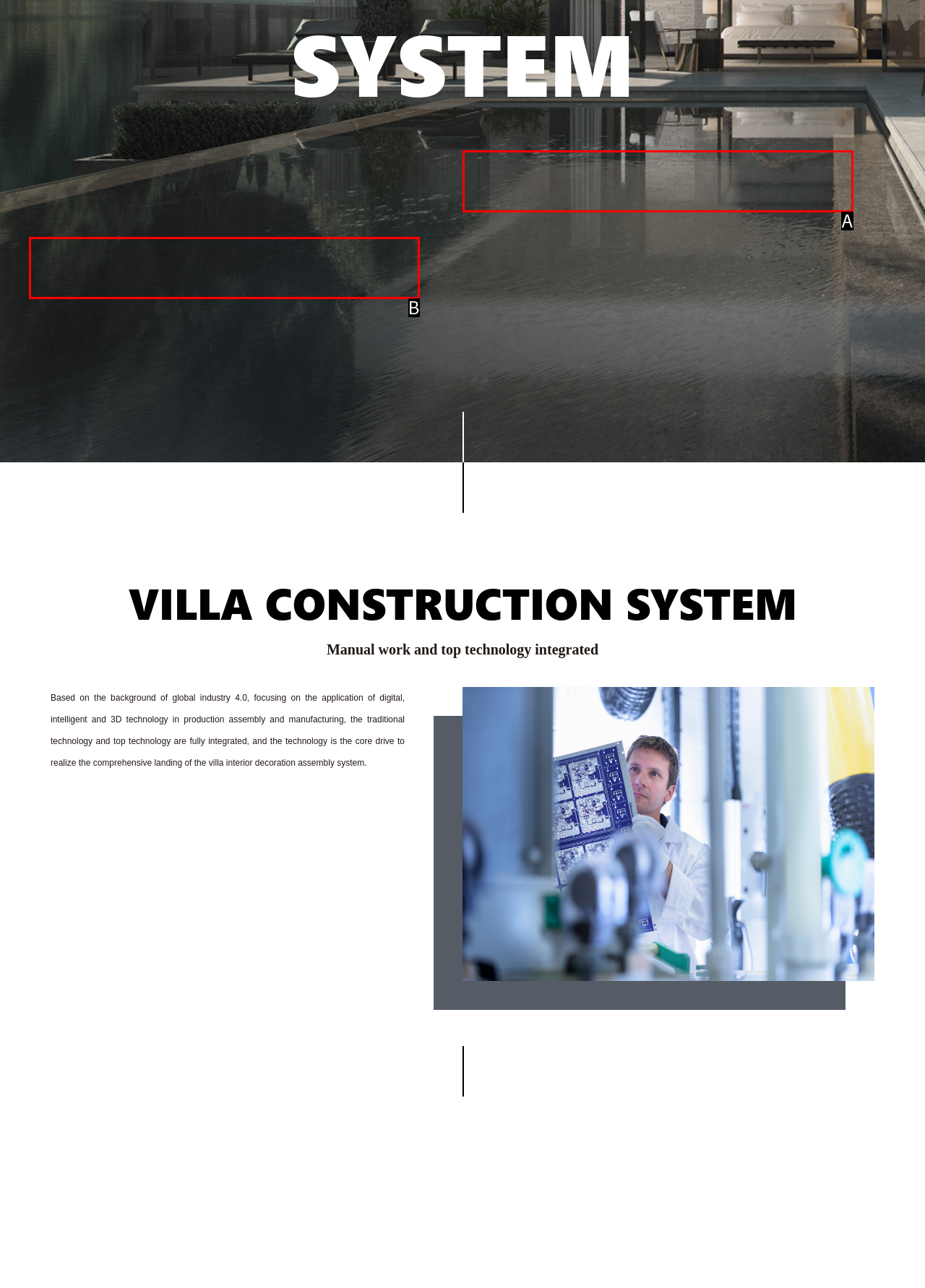Match the HTML element to the description: alt="VET RANCH LOGO". Answer with the letter of the correct option from the provided choices.

None